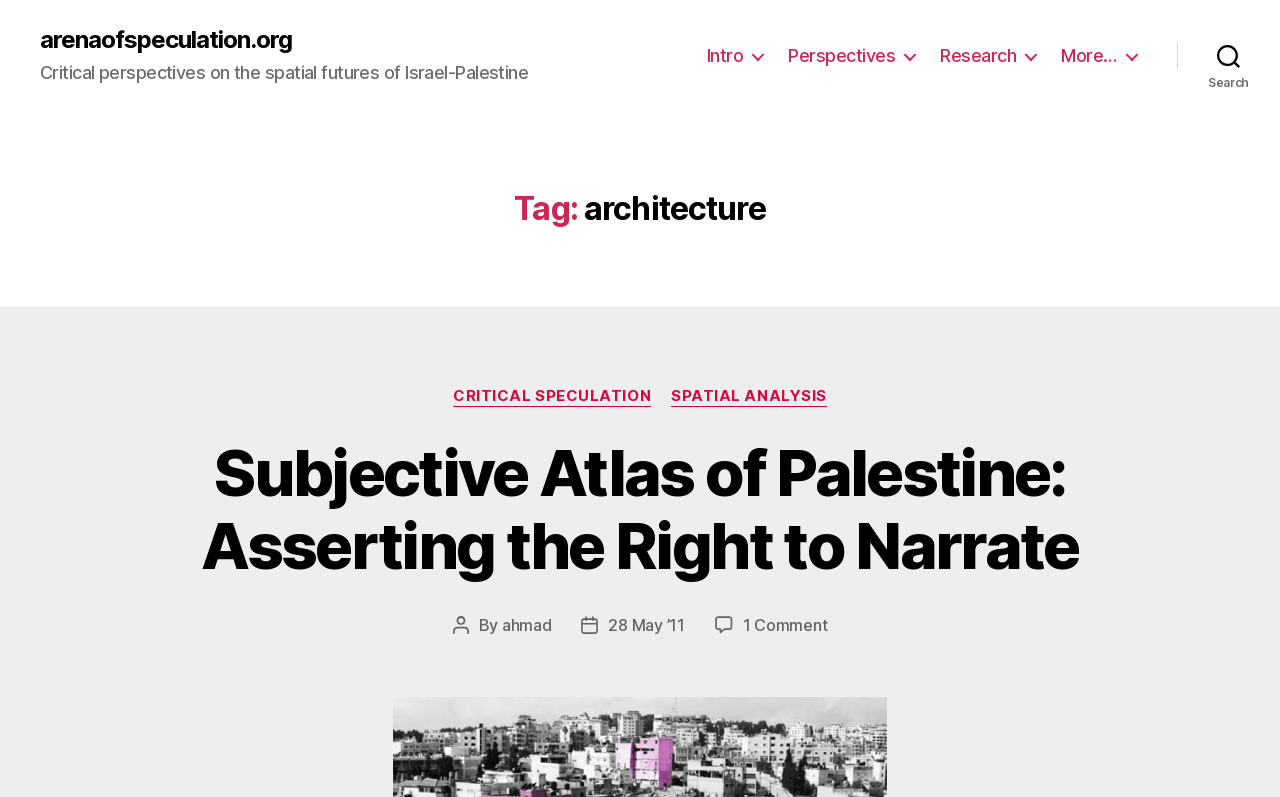How many links are there in the navigation bar?
Answer with a single word or short phrase according to what you see in the image.

4